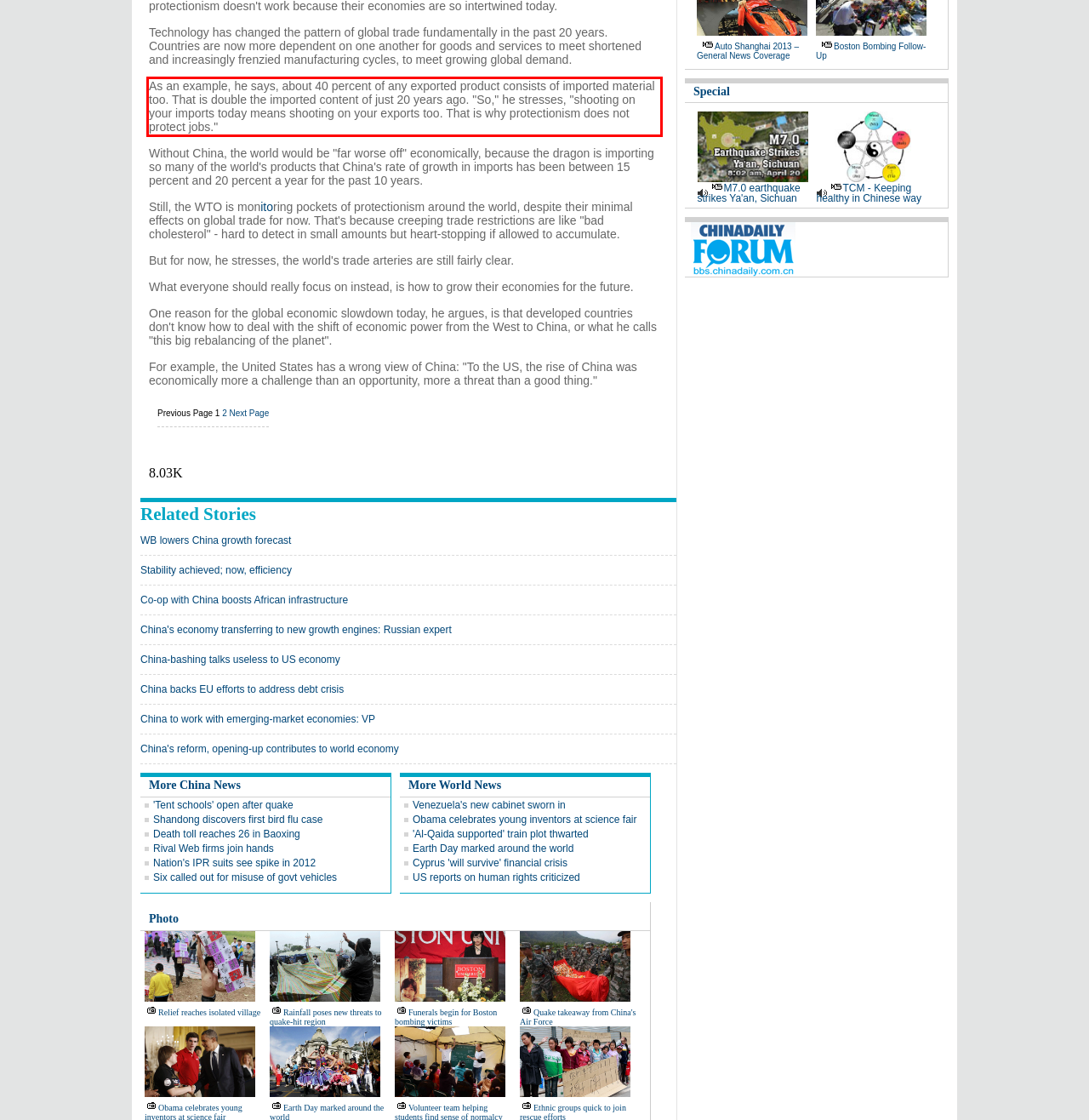Please extract the text content from the UI element enclosed by the red rectangle in the screenshot.

As an example, he says, about 40 percent of any exported product consists of imported material too. That is double the imported content of just 20 years ago. "So," he stresses, "shooting on your imports today means shooting on your exports too. That is why protectionism does not protect jobs."